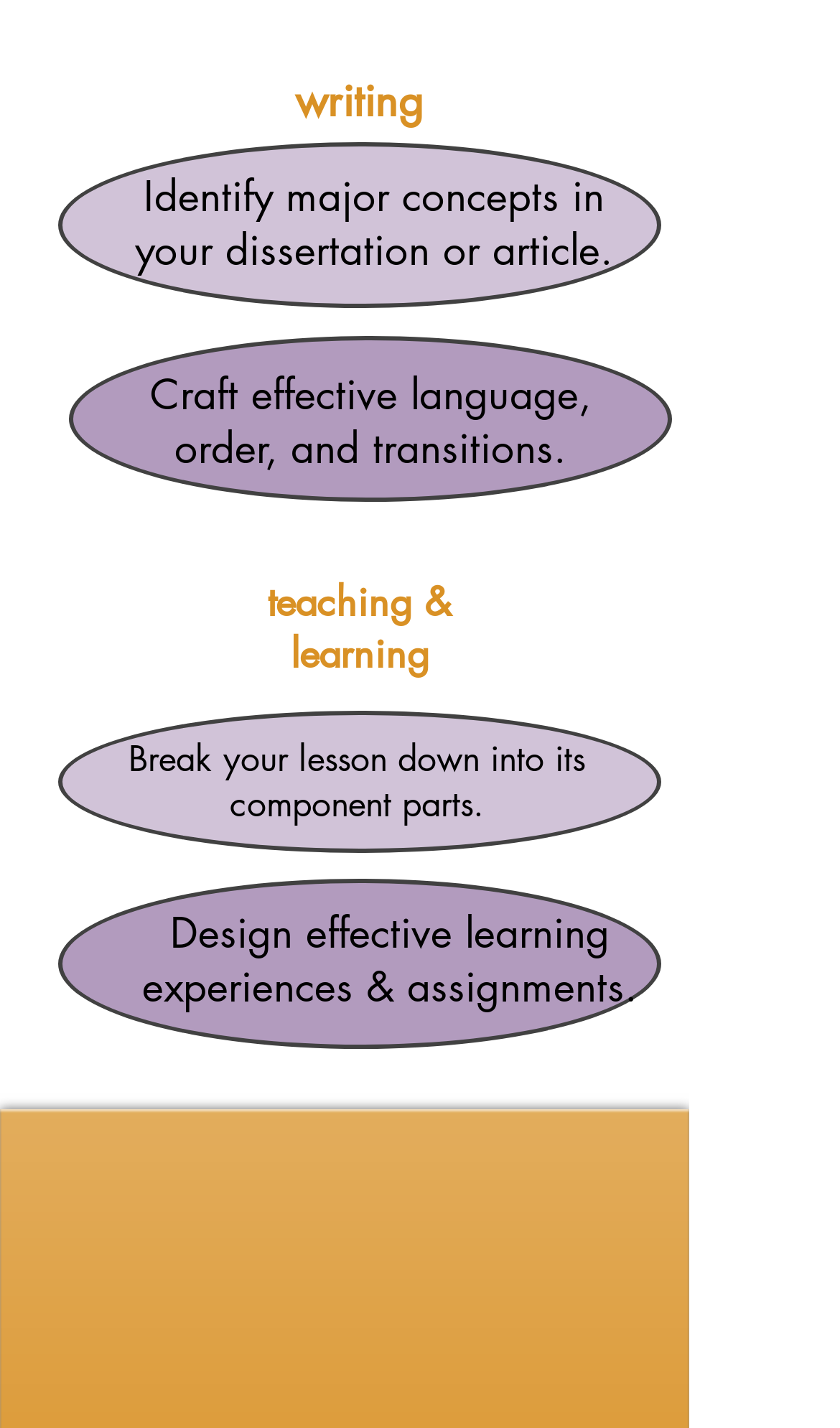Find the bounding box coordinates for the UI element that matches this description: "Proudly created with Wix.com".

[0.168, 0.813, 0.653, 0.843]